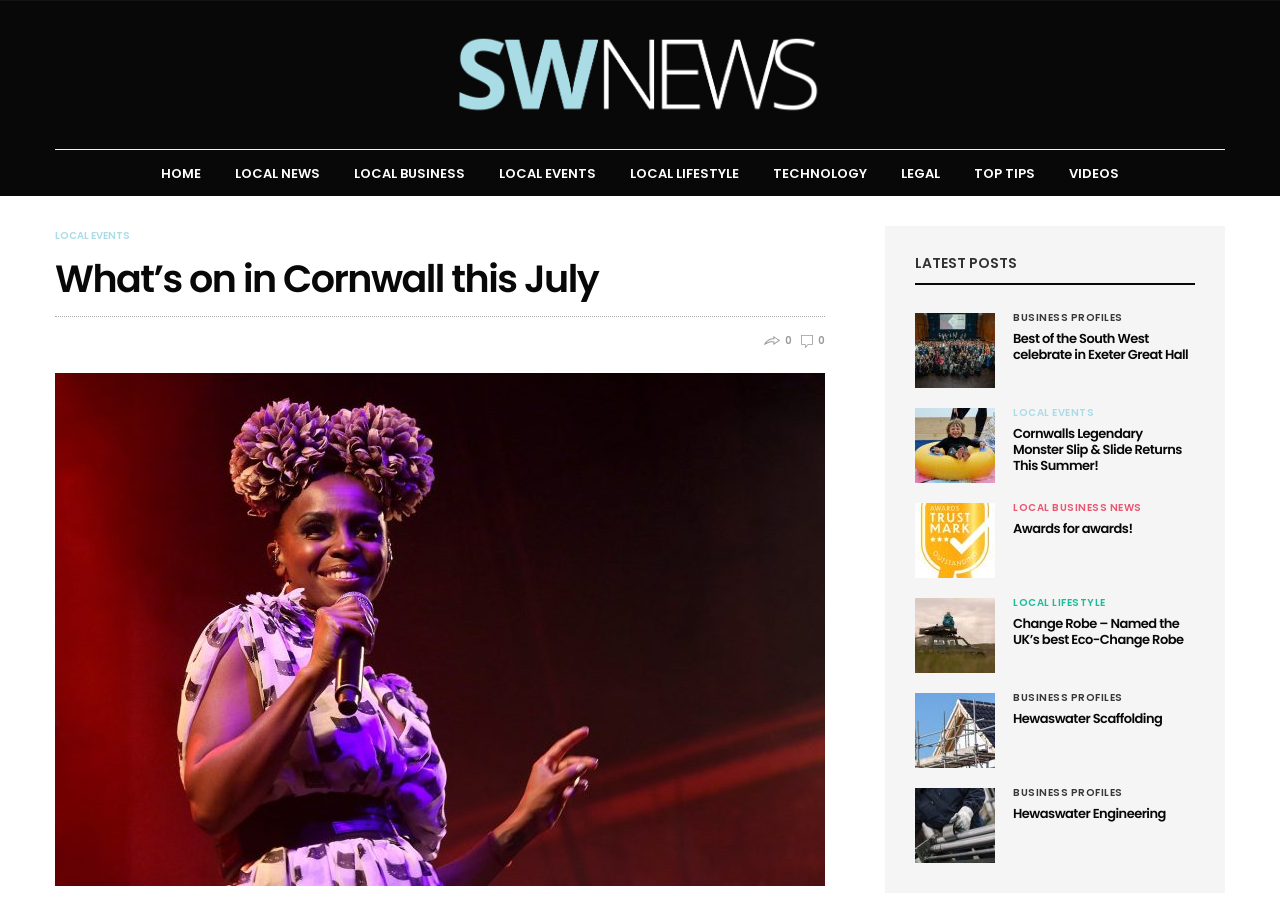Indicate the bounding box coordinates of the element that must be clicked to execute the instruction: "Click the 'Virtual Galas' link". The coordinates should be given as four float numbers between 0 and 1, i.e., [left, top, right, bottom].

None